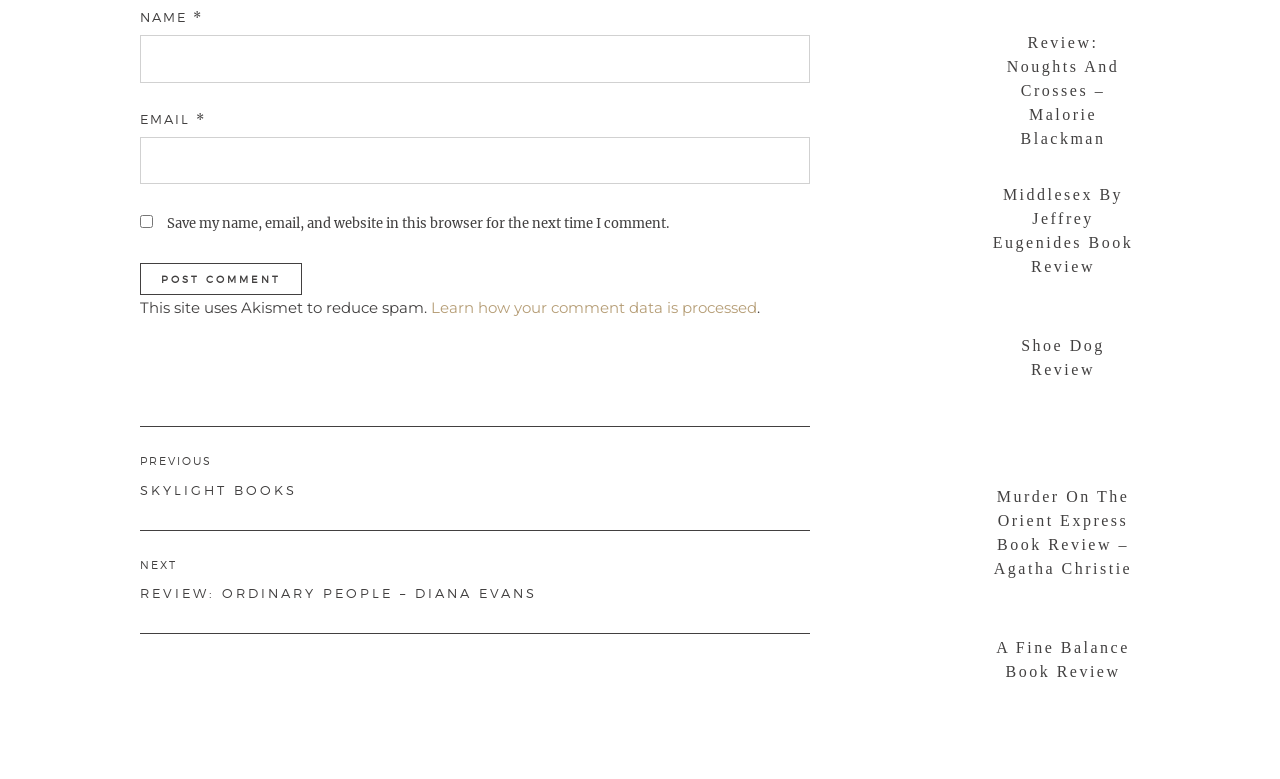Determine the bounding box coordinates of the clickable region to execute the instruction: "Post a comment". The coordinates should be four float numbers between 0 and 1, denoted as [left, top, right, bottom].

[0.109, 0.337, 0.236, 0.379]